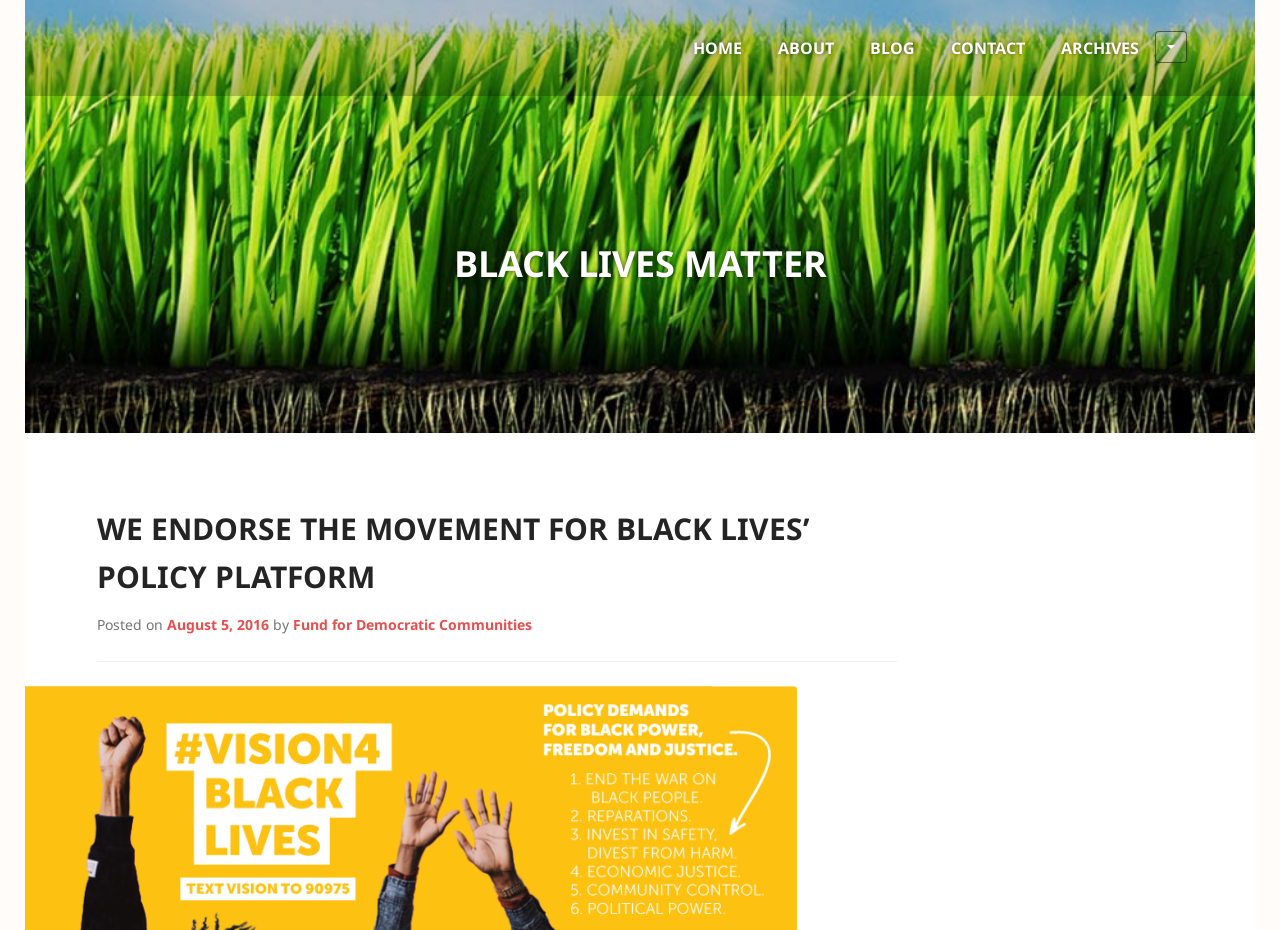Locate the bounding box coordinates of the clickable region to complete the following instruction: "read about the organization."

[0.608, 0.026, 0.652, 0.077]